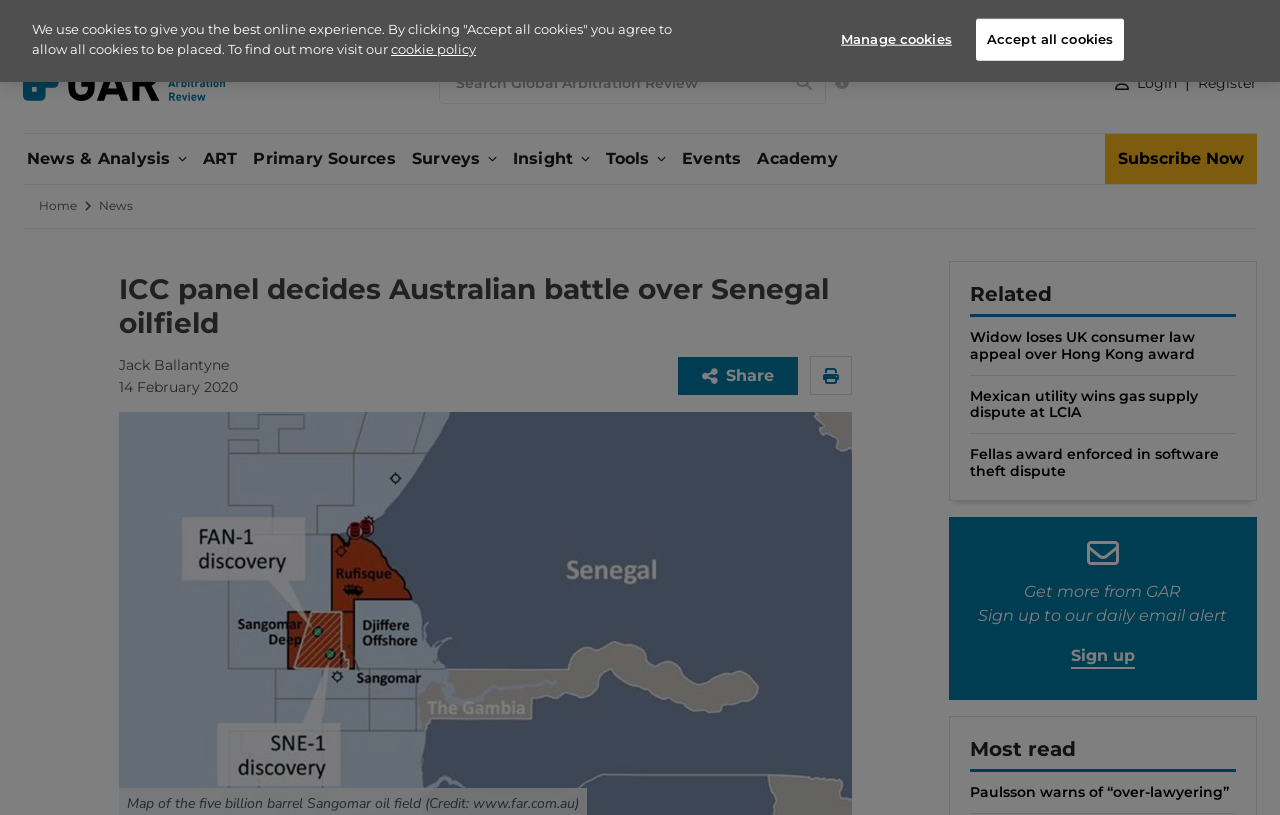Given the element description "Events" in the screenshot, predict the bounding box coordinates of that UI element.

[0.53, 0.164, 0.582, 0.226]